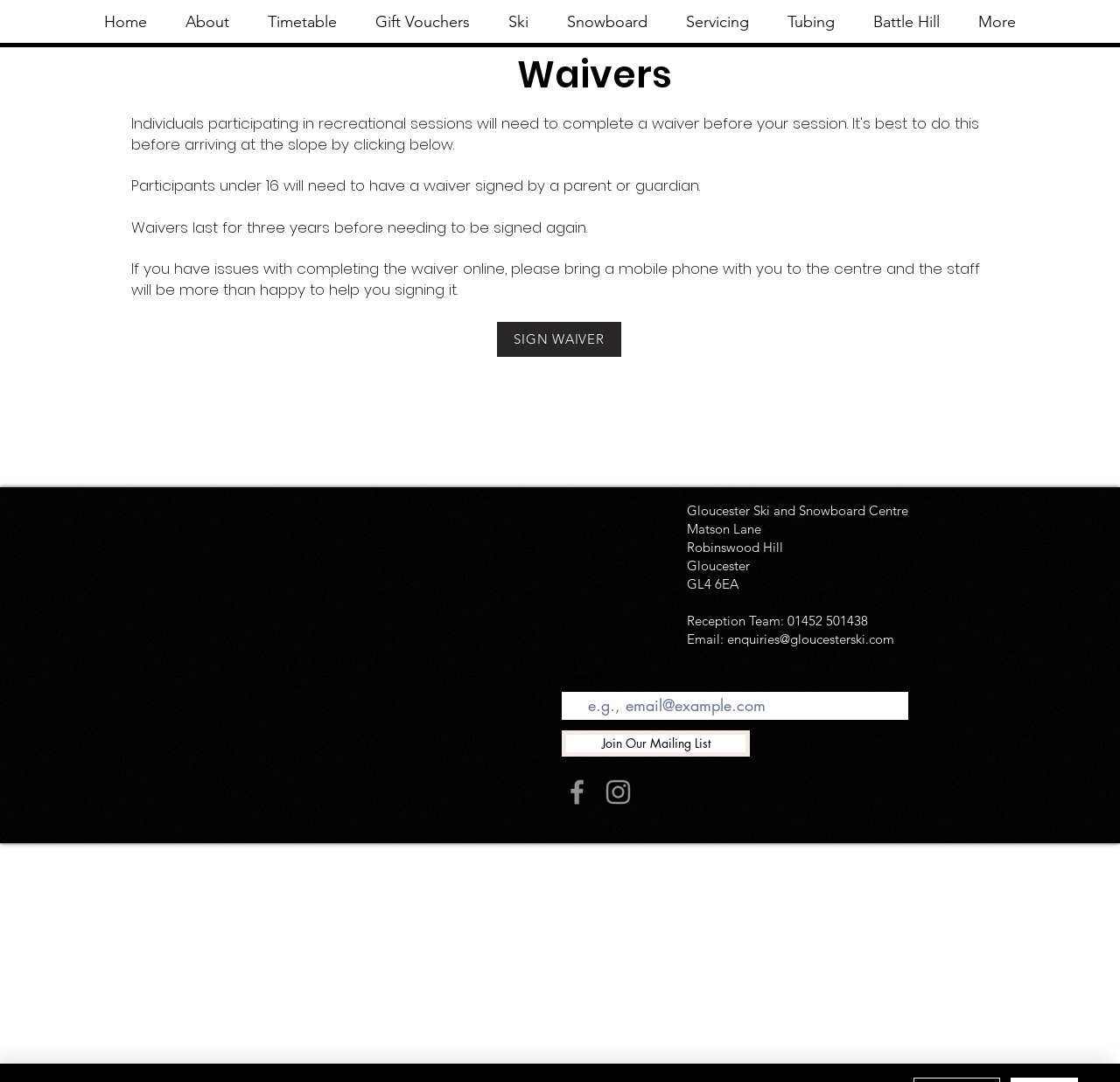What is the location of the Gloucester Ski and Snowboard Centre?
Please answer using one word or phrase, based on the screenshot.

Matson Lane Robinswood Hill Gloucester GL4 6EA